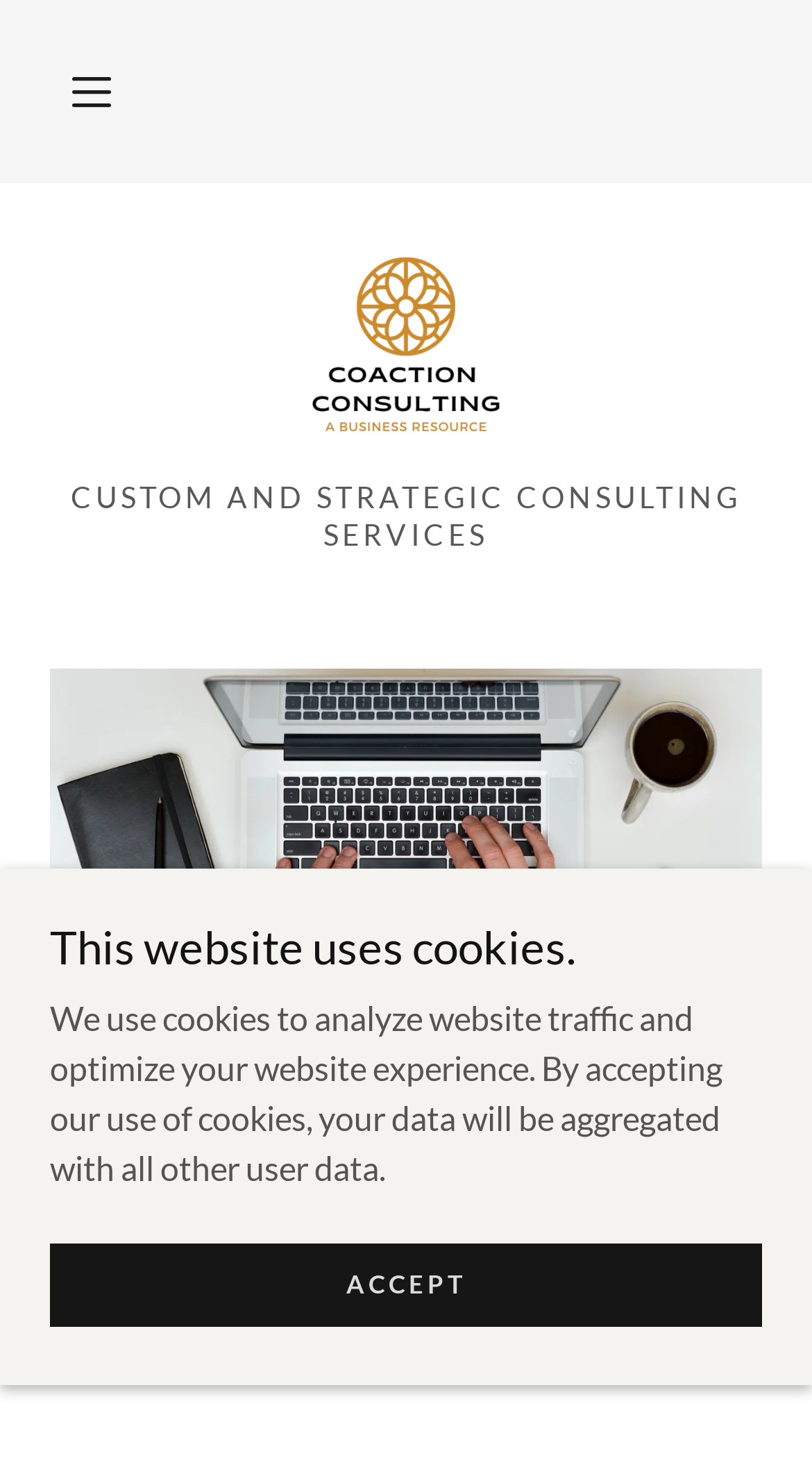Predict the bounding box of the UI element based on the description: "aria-label="Hamburger Site Navigation Icon"". The coordinates should be four float numbers between 0 and 1, formatted as [left, top, right, bottom].

[0.062, 0.034, 0.164, 0.091]